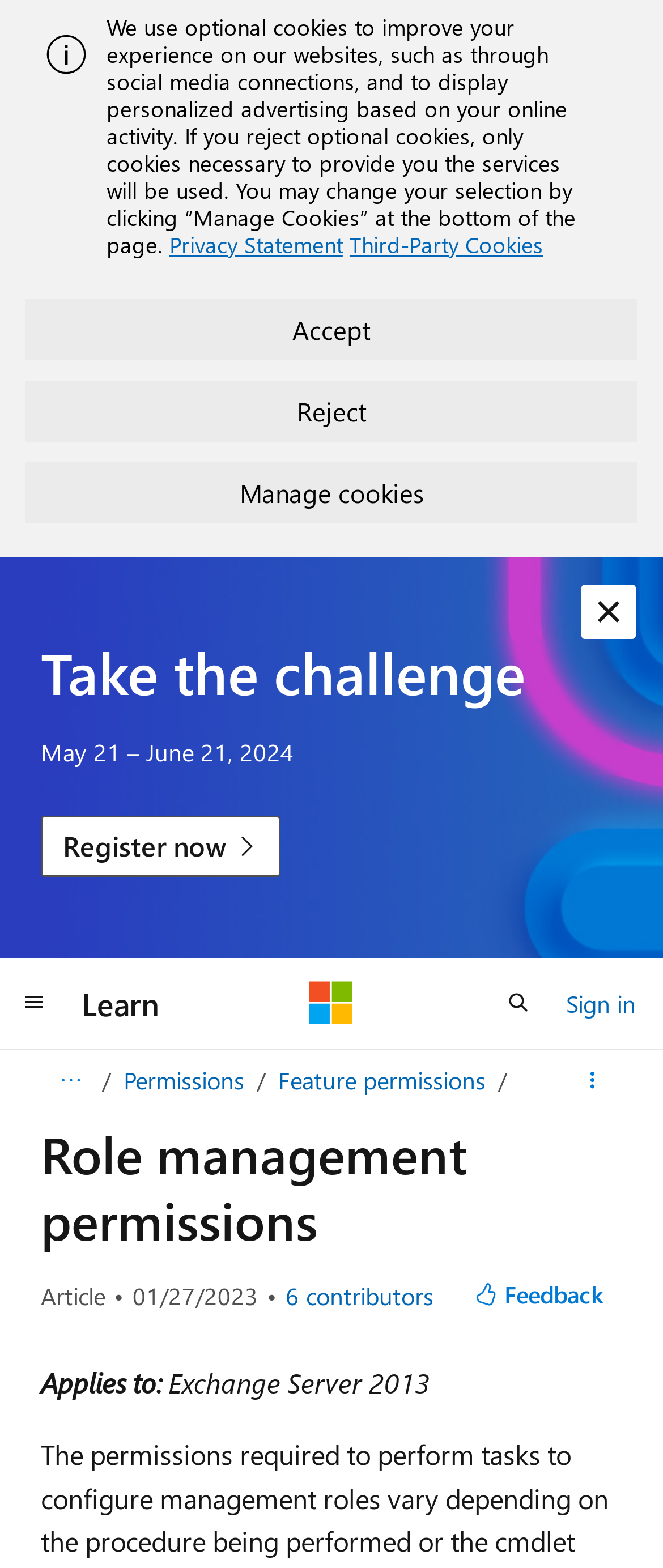Specify the bounding box coordinates for the region that must be clicked to perform the given instruction: "Explore the '3-DIMENTIONAL LACE EMBROIDERED FLOWER GIRL DRESS' section".

None